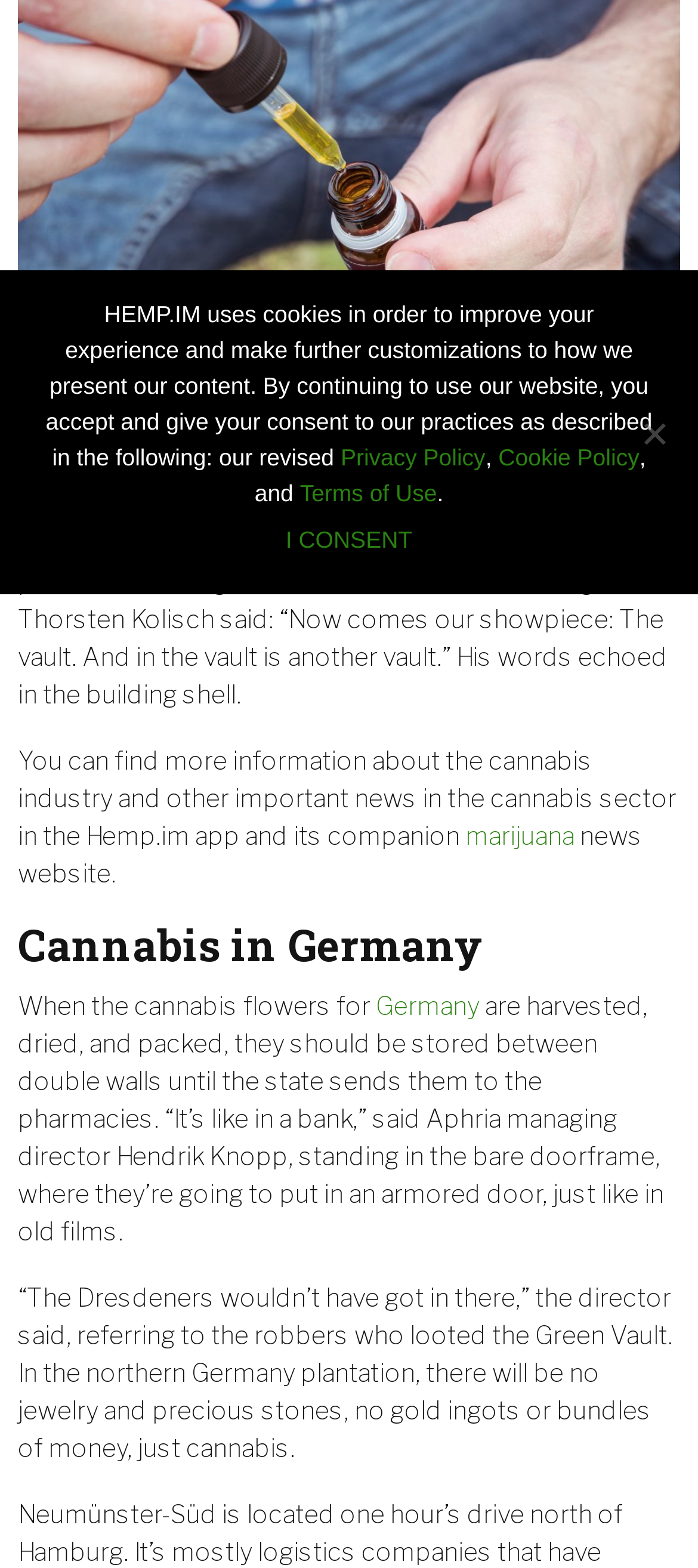Give the bounding box coordinates for the element described as: "Privacy Policy".

[0.488, 0.283, 0.695, 0.3]